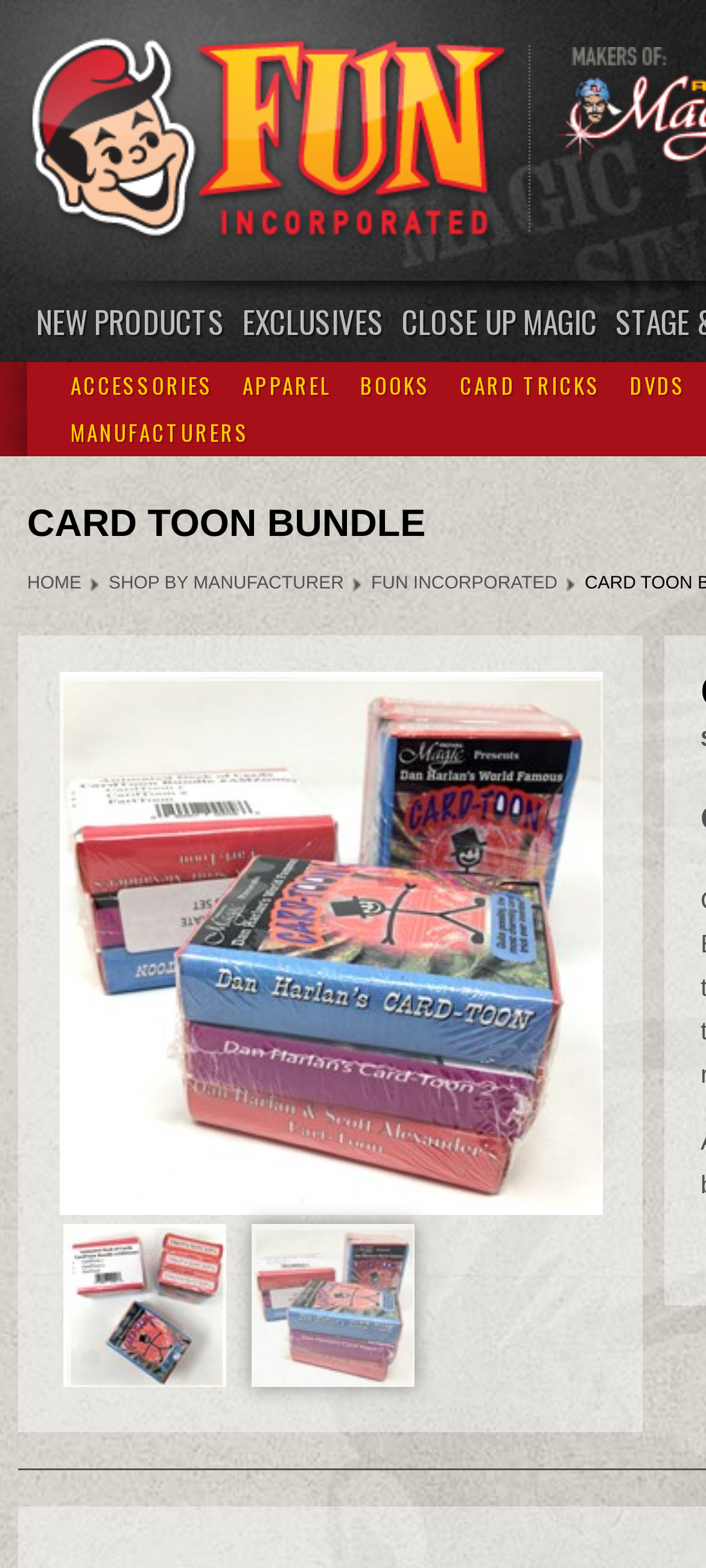What is the product displayed in the middle of the page?
Please look at the screenshot and answer in one word or a short phrase.

3 cardtoon decks